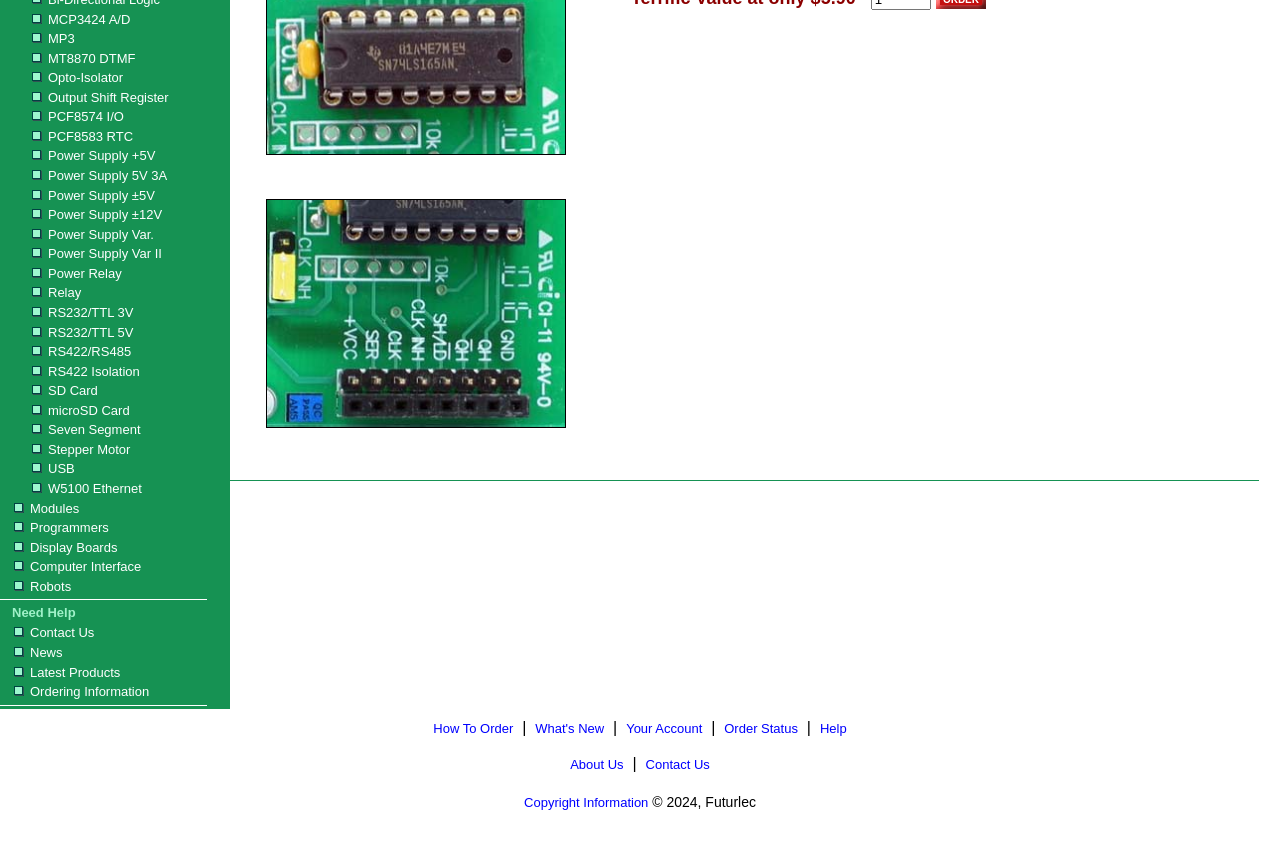Bounding box coordinates should be in the format (top-left x, top-left y, bottom-right x, bottom-right y) and all values should be floating point numbers between 0 and 1. Determine the bounding box coordinate for the UI element described as: Power Supply 5V 3A

[0.02, 0.195, 0.174, 0.218]